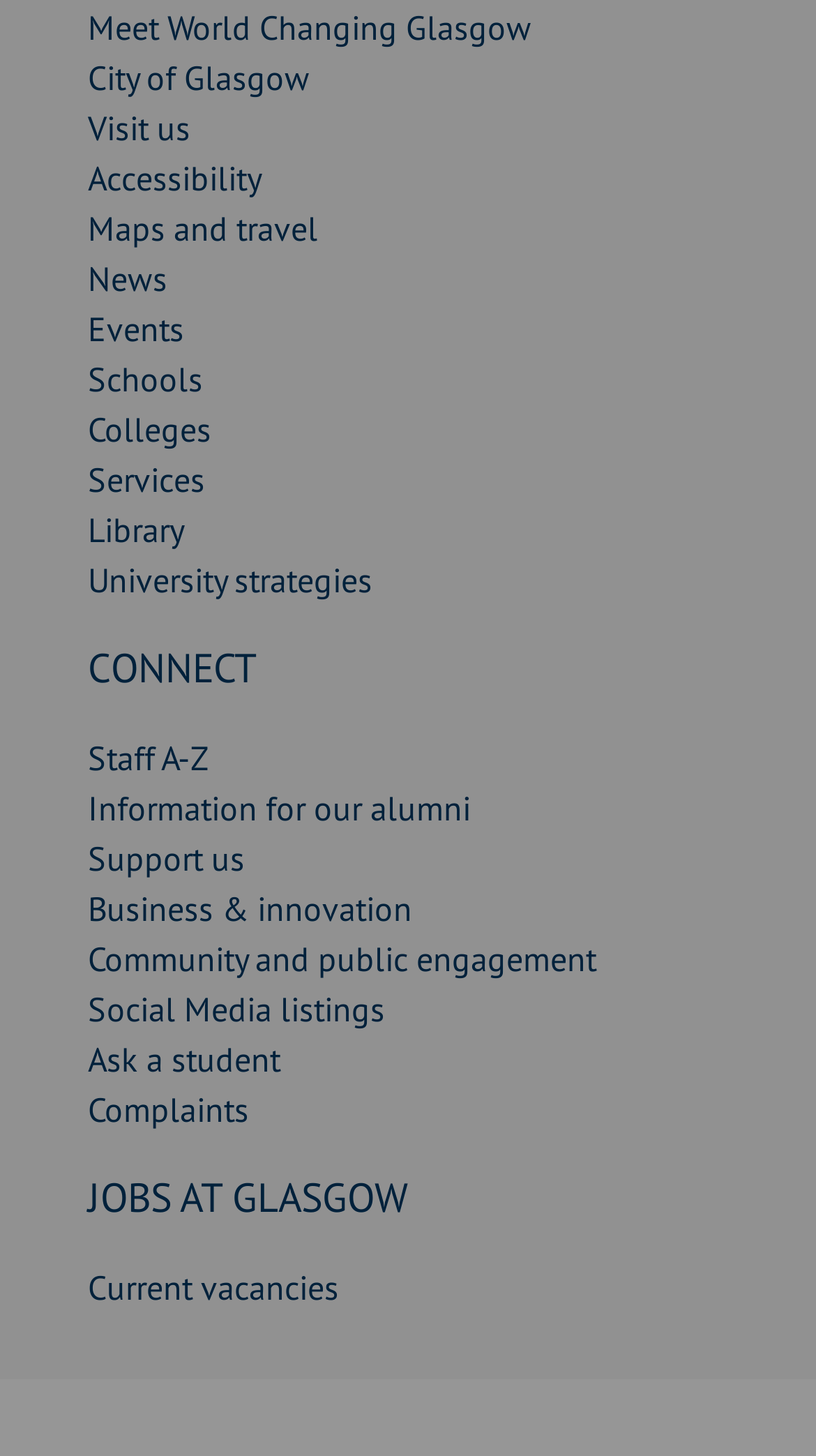Calculate the bounding box coordinates for the UI element based on the following description: "Social Media listings". Ensure the coordinates are four float numbers between 0 and 1, i.e., [left, top, right, bottom].

[0.108, 0.679, 0.472, 0.707]